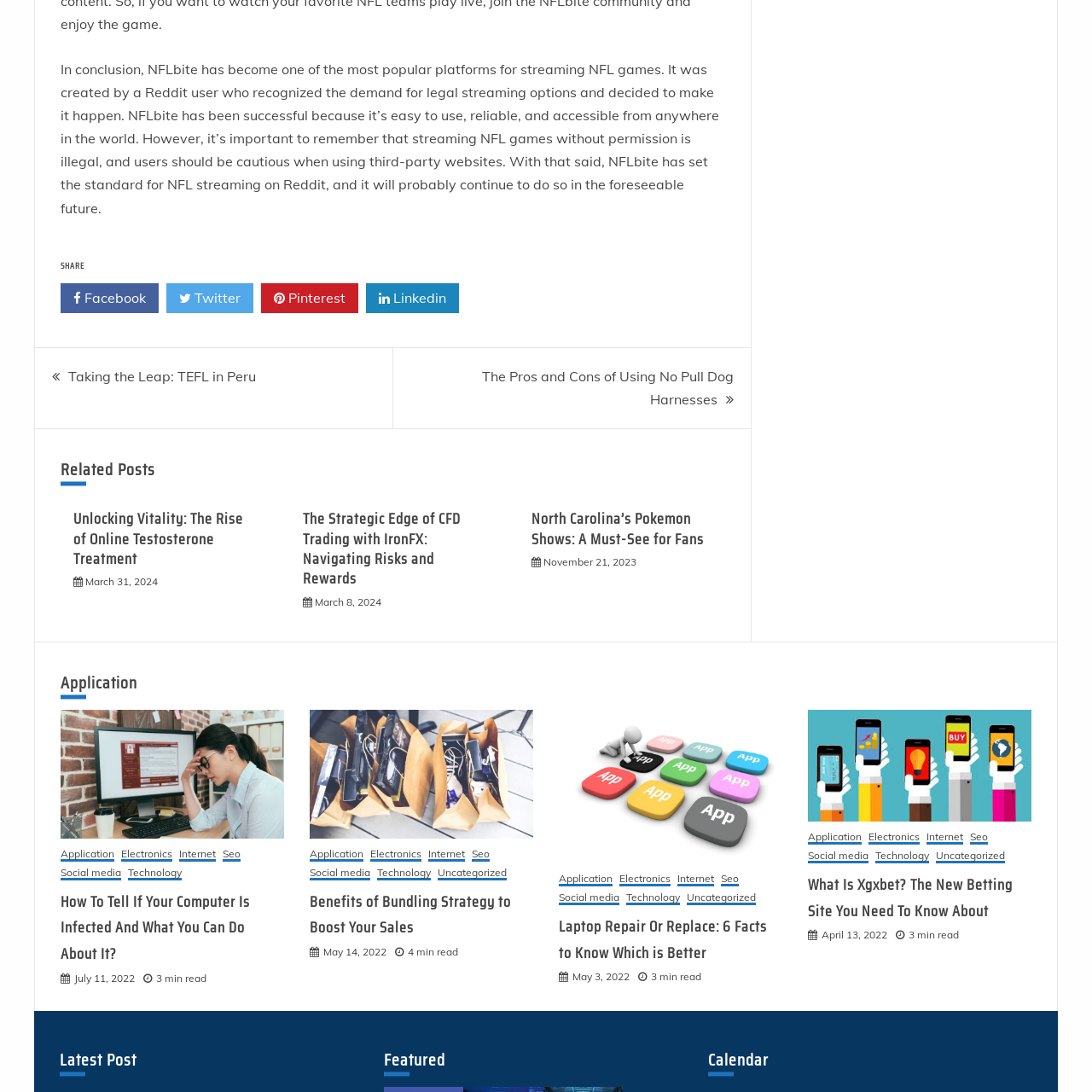Locate the bounding box coordinates of the clickable area to execute the instruction: "Read the post 'Taking the Leap: TEFL in Peru'". Provide the coordinates as four float numbers between 0 and 1, represented as [left, top, right, bottom].

[0.062, 0.337, 0.234, 0.352]